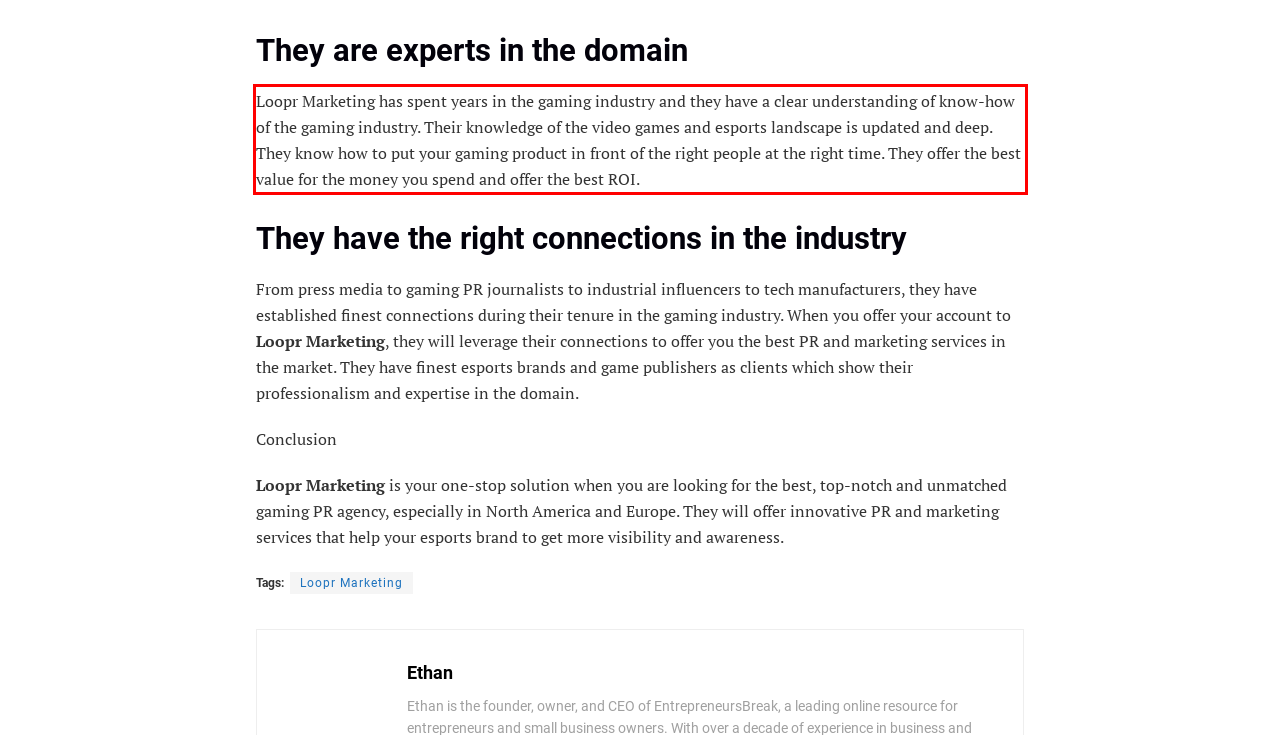Given a webpage screenshot, locate the red bounding box and extract the text content found inside it.

Loopr Marketing has spent years in the gaming industry and they have a clear understanding of know-how of the gaming industry. Their knowledge of the video games and esports landscape is updated and deep. They know how to put your gaming product in front of the right people at the right time. They offer the best value for the money you spend and offer the best ROI.